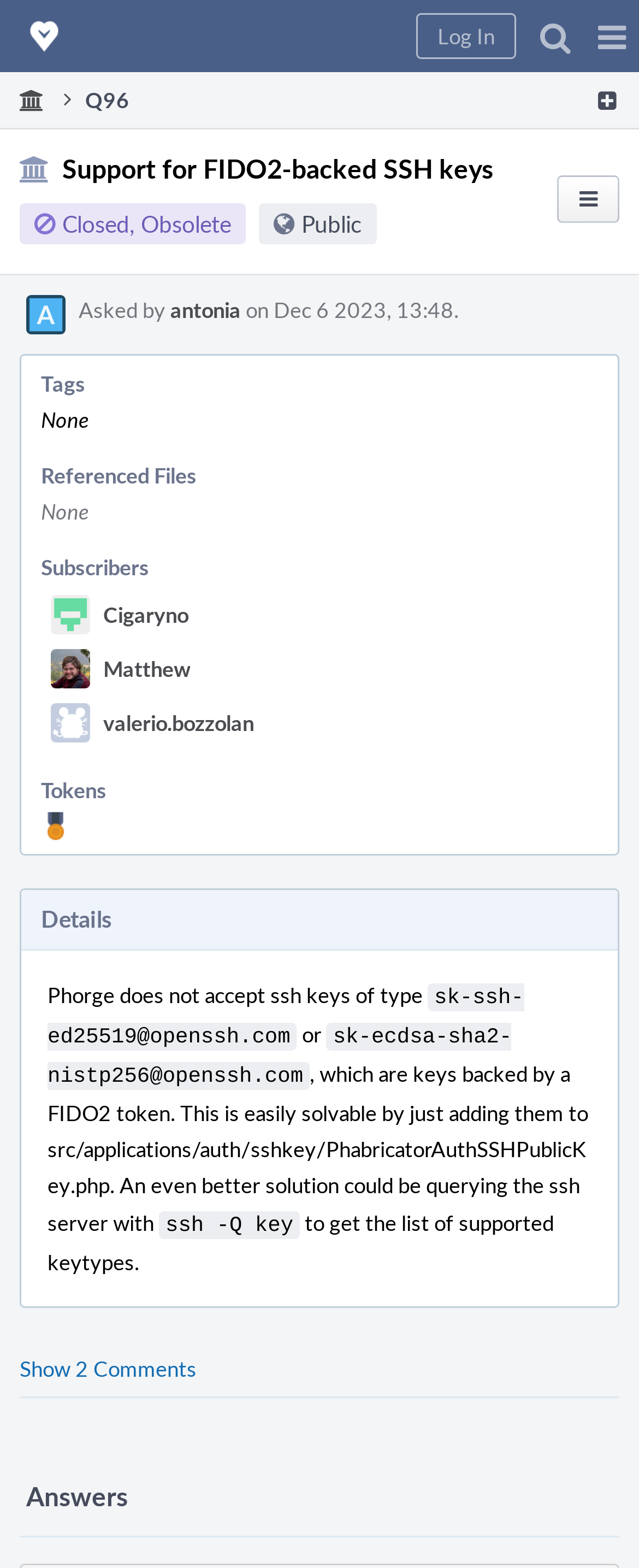Ascertain the bounding box coordinates for the UI element detailed here: "Page Menu". The coordinates should be provided as [left, top, right, bottom] with each value being a float between 0 and 1.

[0.915, 0.0, 1.0, 0.046]